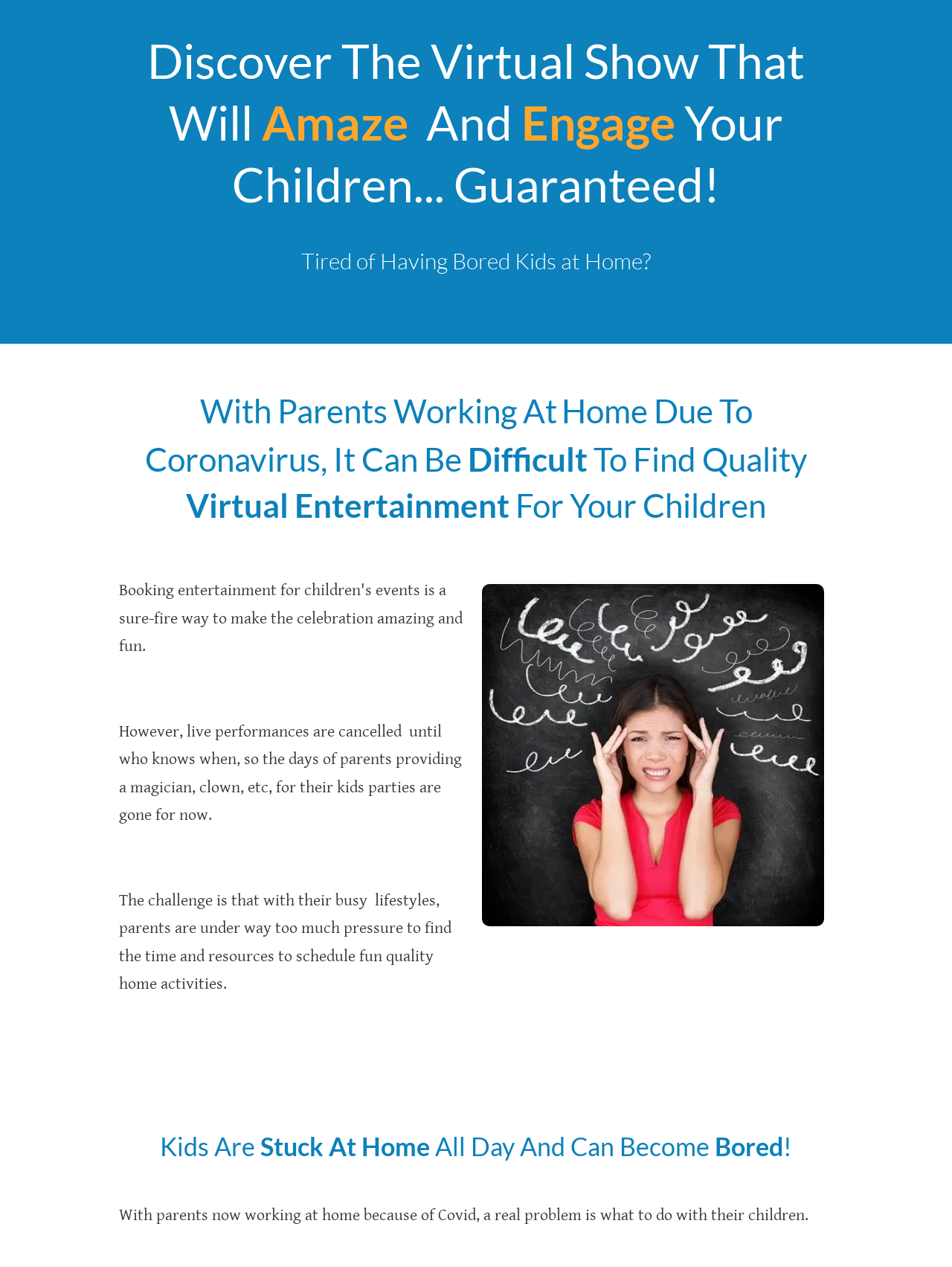Why are live performances cancelled?
Based on the screenshot, provide your answer in one word or phrase.

Coronavirus